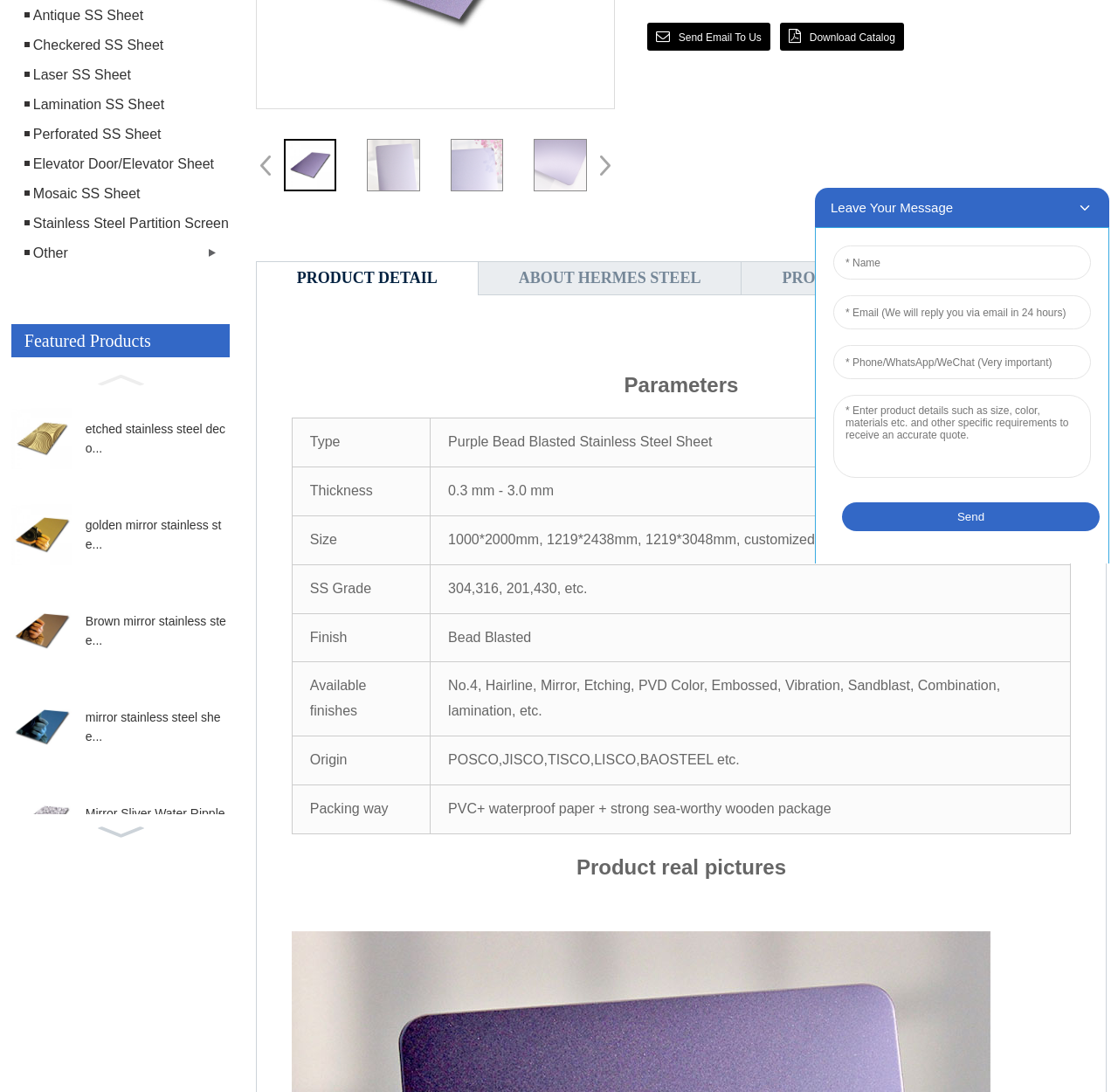Determine the bounding box coordinates (top-left x, top-left y, bottom-right x, bottom-right y) of the UI element described in the following text: Download Catalog

[0.697, 0.021, 0.808, 0.046]